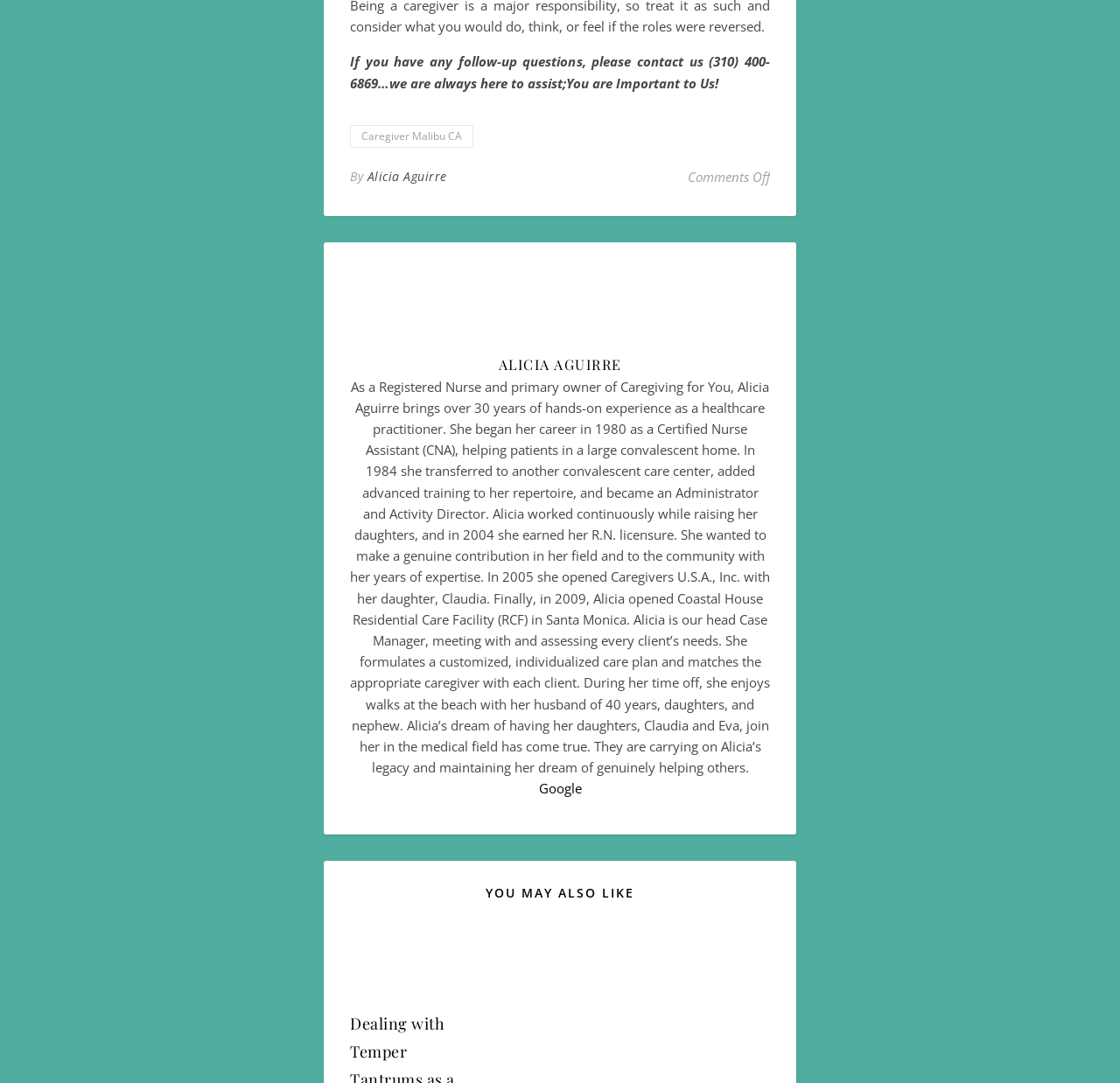What is the name of the care facility opened by Alicia in 2009?
Using the information presented in the image, please offer a detailed response to the question.

According to the webpage, Alicia opened Coastal House Residential Care Facility (RCF) in Santa Monica in 2009, which is mentioned in her biography.